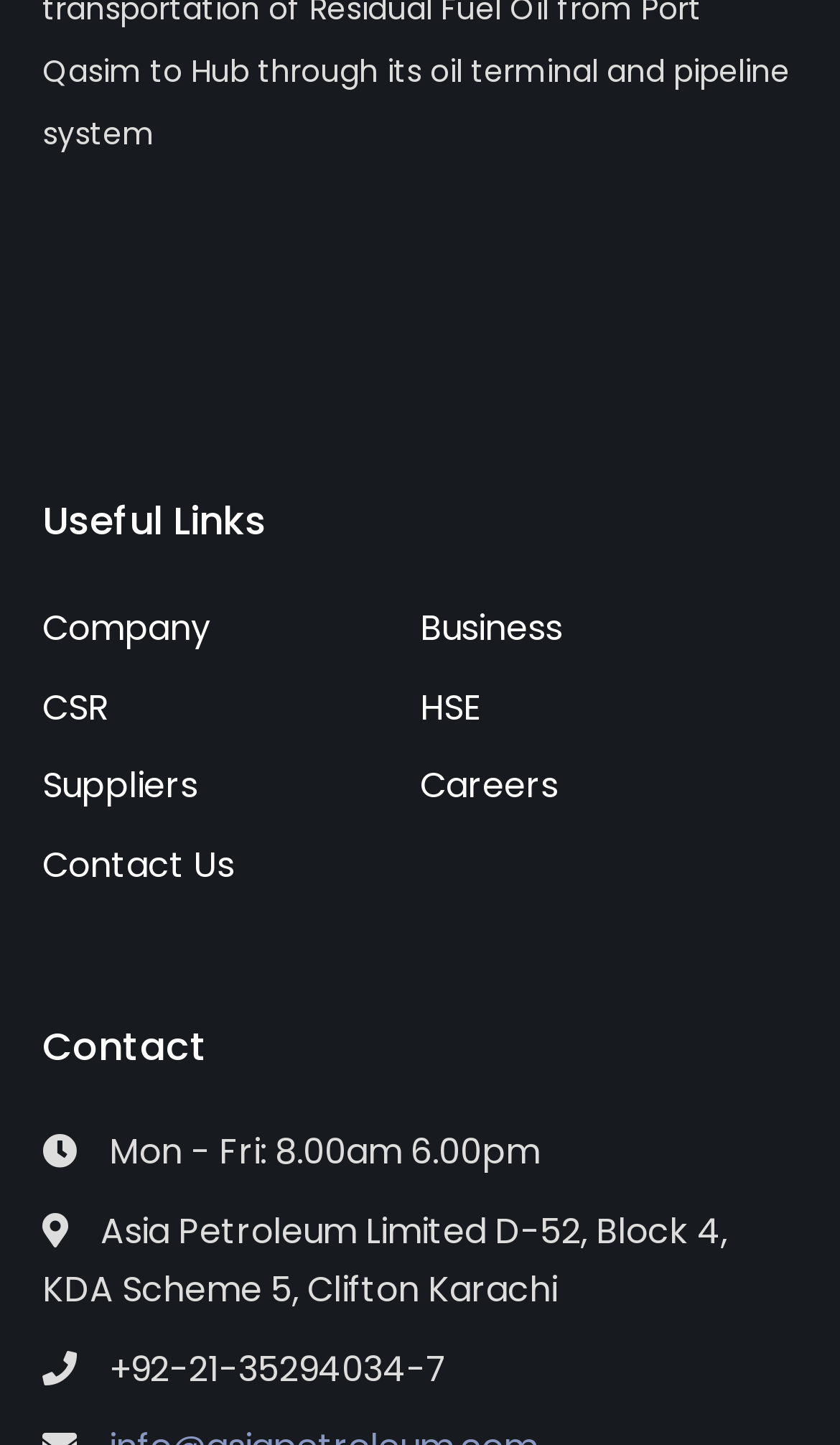Kindly determine the bounding box coordinates for the area that needs to be clicked to execute this instruction: "View Bonnie's post".

None